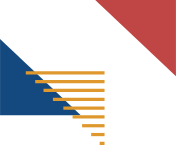What is the color of the horizontal lines?
Kindly answer the question with as much detail as you can.

According to the caption, the horizontal lines running parallel across the blue section are in a warm golden hue, which suggests that the color of the horizontal lines is golden.